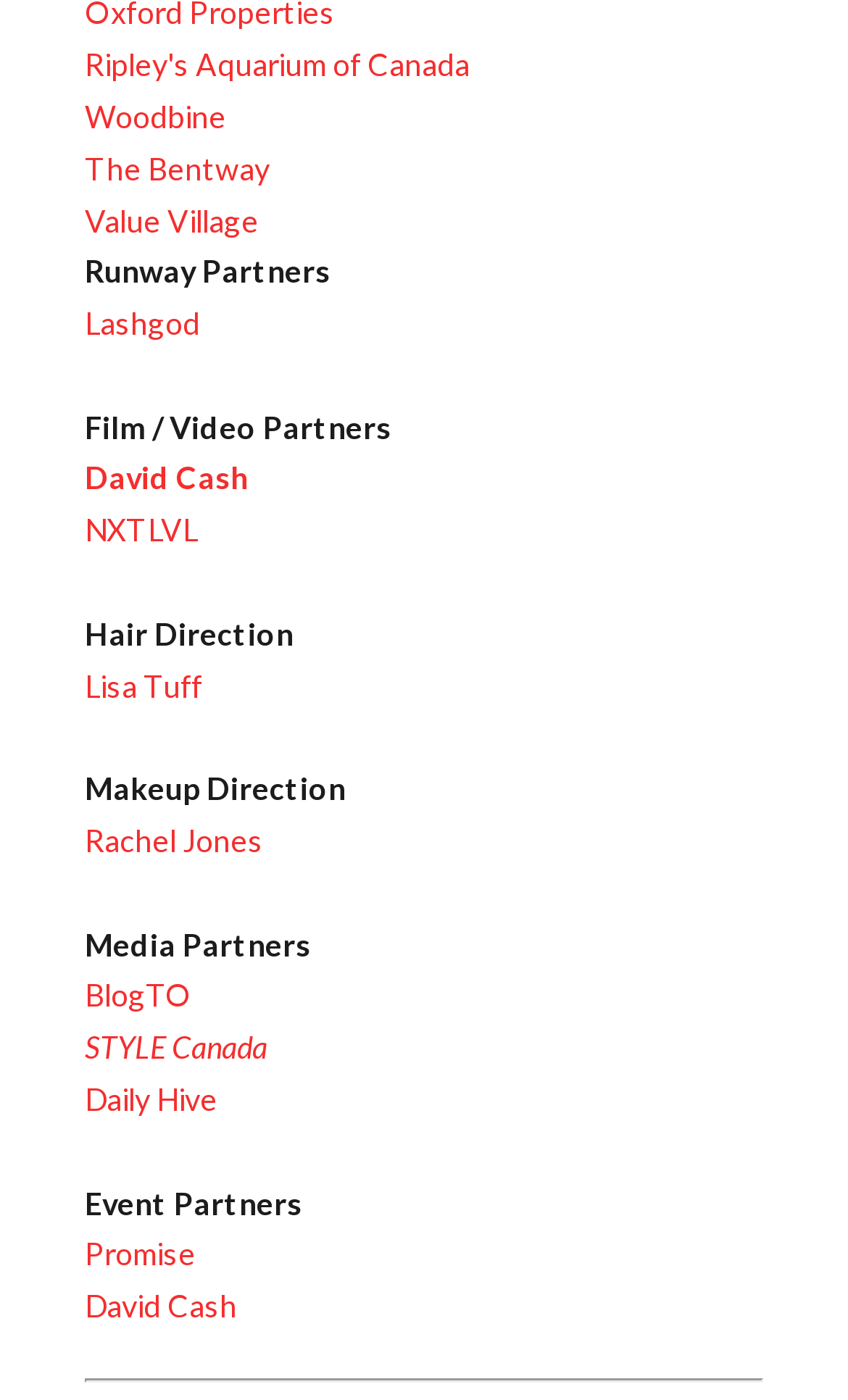Please find the bounding box coordinates of the element that needs to be clicked to perform the following instruction: "Learn more about Woodbine". The bounding box coordinates should be four float numbers between 0 and 1, represented as [left, top, right, bottom].

[0.1, 0.07, 0.267, 0.096]